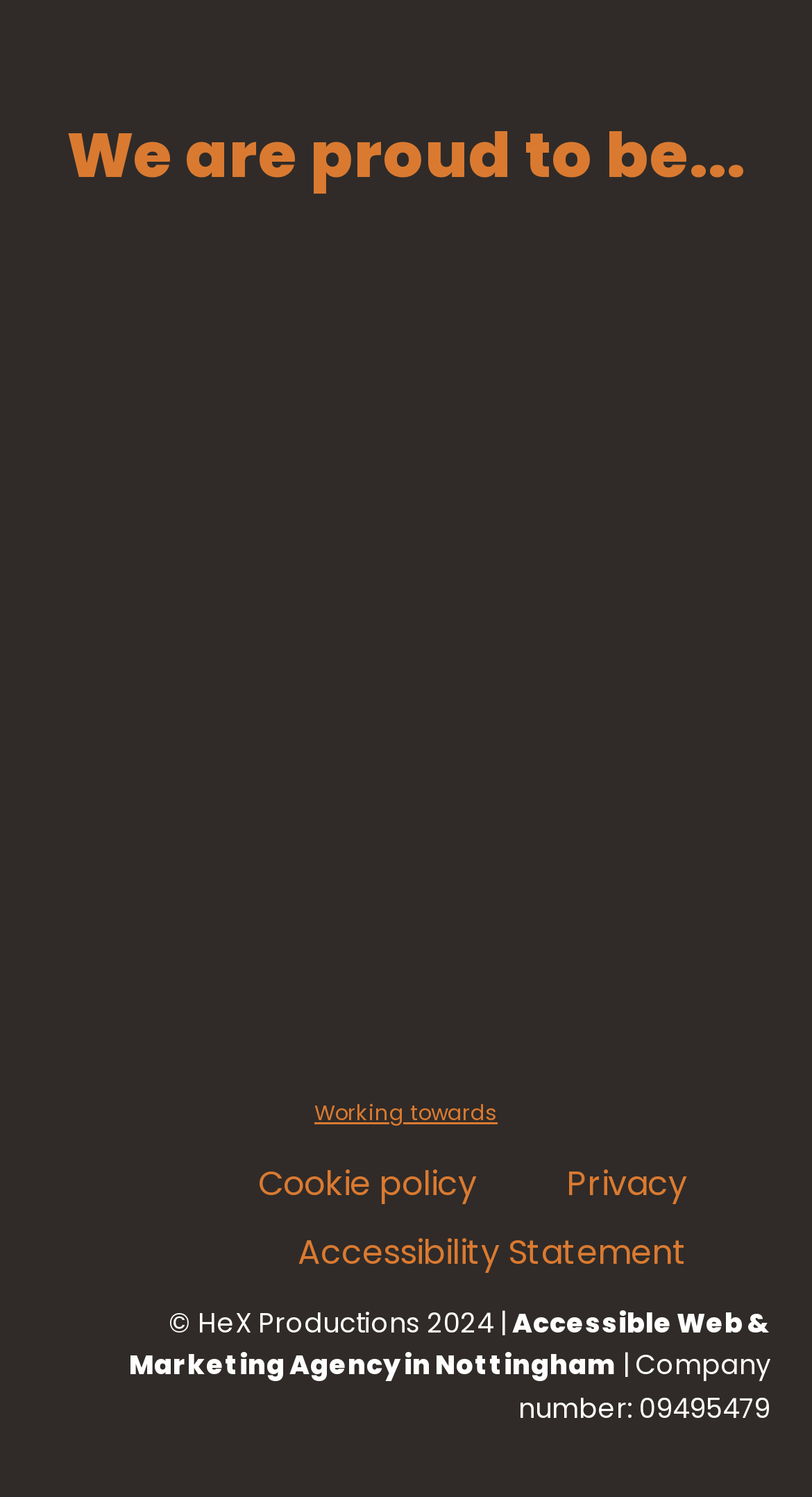Provide a short, one-word or phrase answer to the question below:
What is the company name of the website owner?

HeX Productions